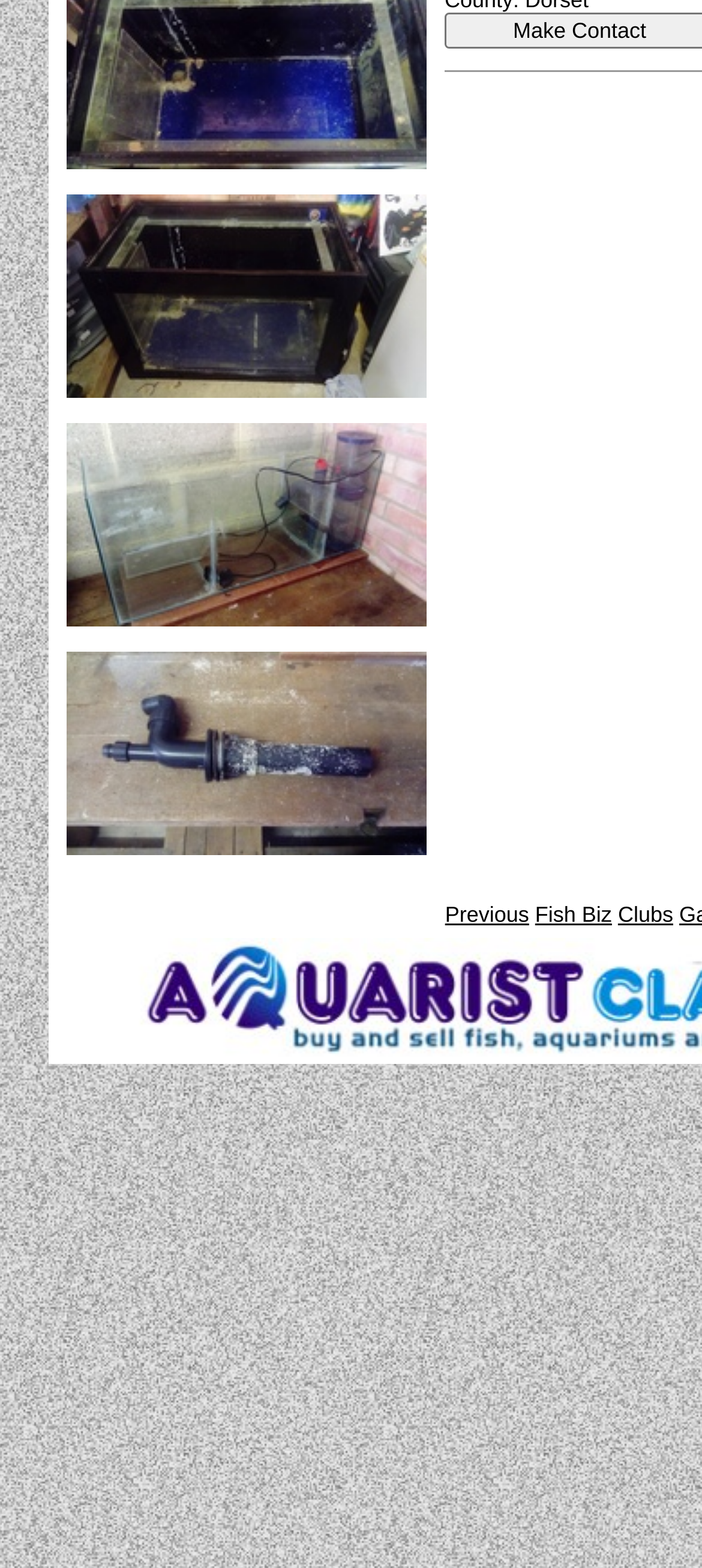Identify the bounding box coordinates for the UI element described as follows: "Fish Biz". Ensure the coordinates are four float numbers between 0 and 1, formatted as [left, top, right, bottom].

[0.762, 0.673, 0.872, 0.689]